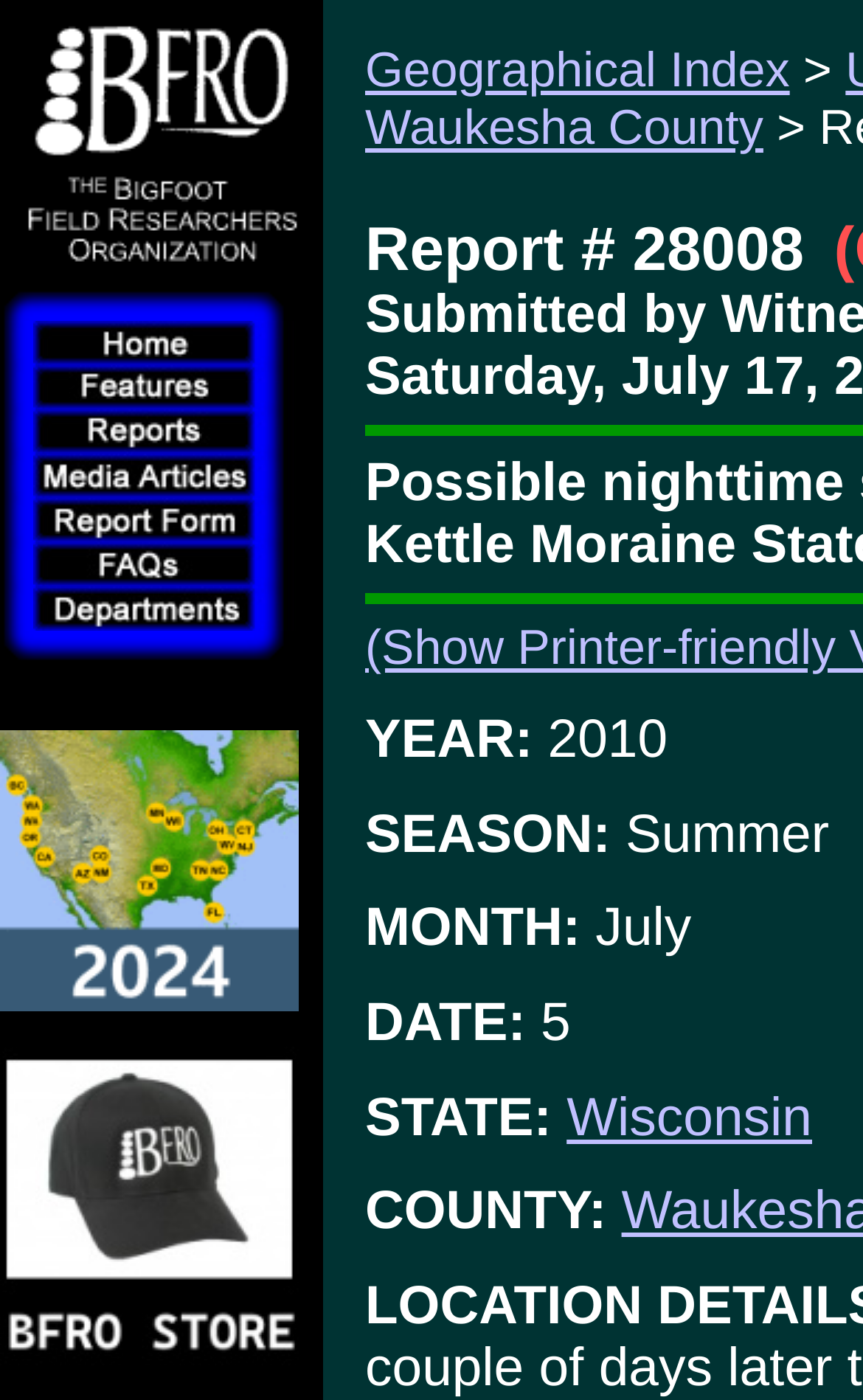Based on the visual content of the image, answer the question thoroughly: How many links are there in the top navigation bar?

The top navigation bar has three links: 'Geographical Index', 'Waukesha County', and 'BFRO STORE'. These links are located at the top of the webpage, and can be identified by their bounding box coordinates and OCR text.